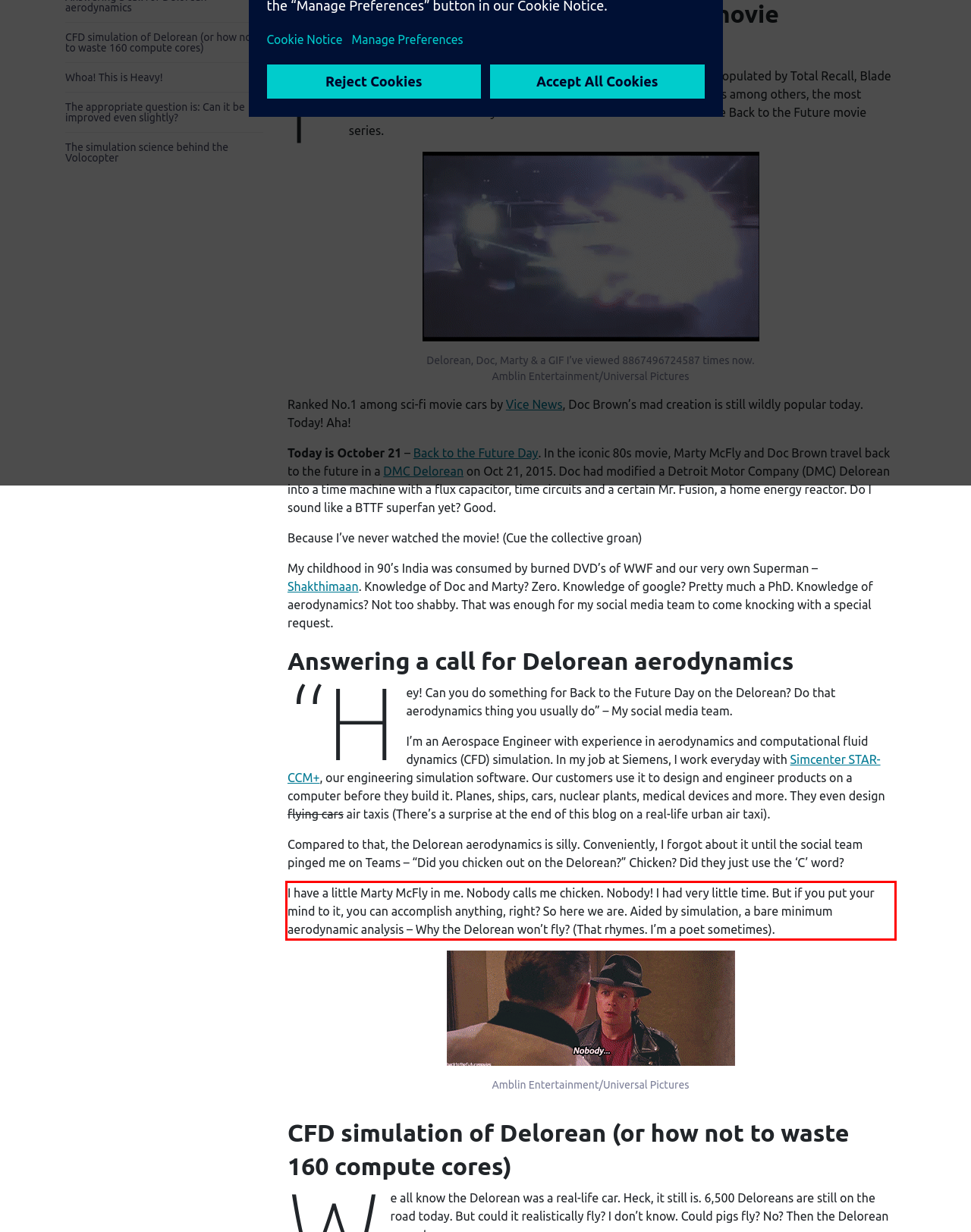Examine the screenshot of the webpage, locate the red bounding box, and perform OCR to extract the text contained within it.

I have a little Marty McFly in me. Nobody calls me chicken. Nobody! I had very little time. But if you put your mind to it, you can accomplish anything, right? So here we are. Aided by simulation, a bare minimum aerodynamic analysis – Why the Delorean won’t fly? (That rhymes. I’m a poet sometimes).